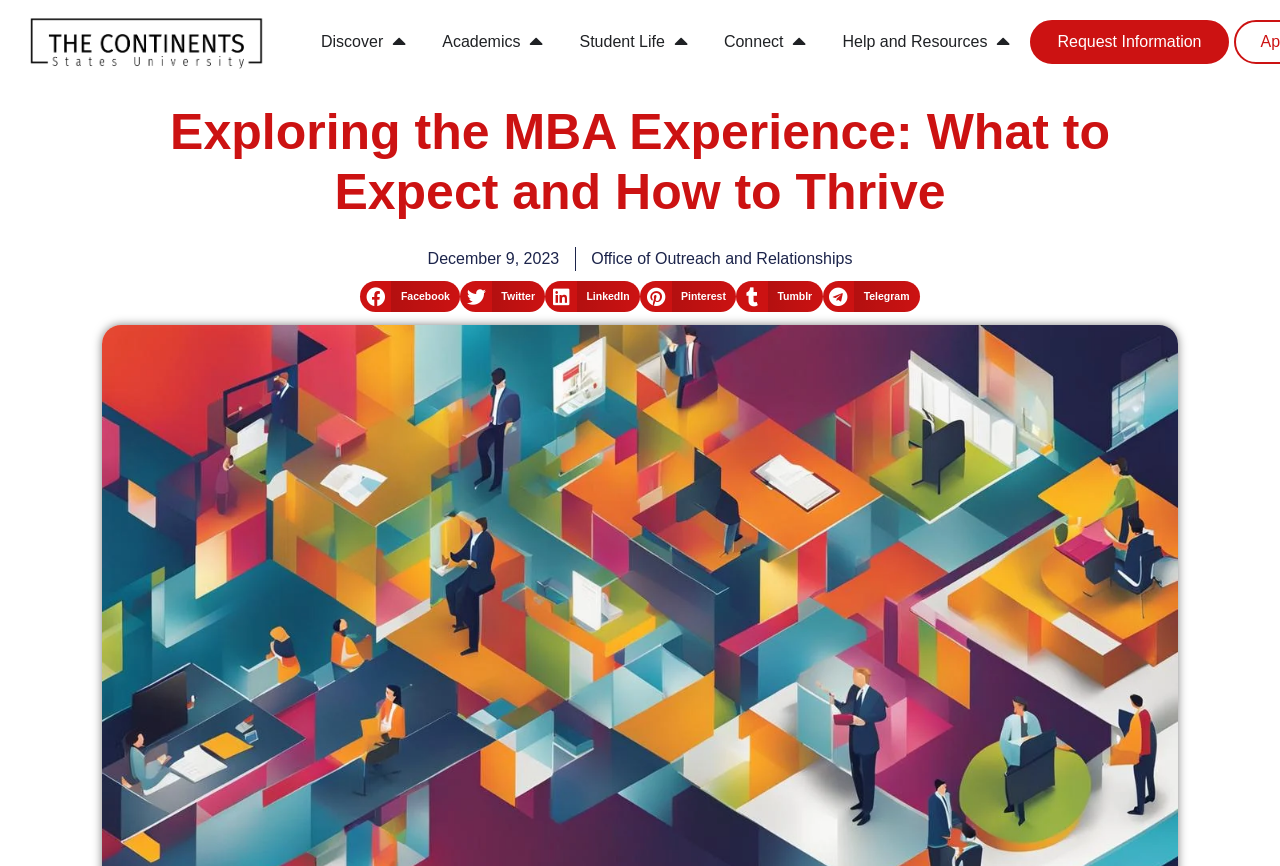What is the name of the university? Based on the screenshot, please respond with a single word or phrase.

The Continents States University